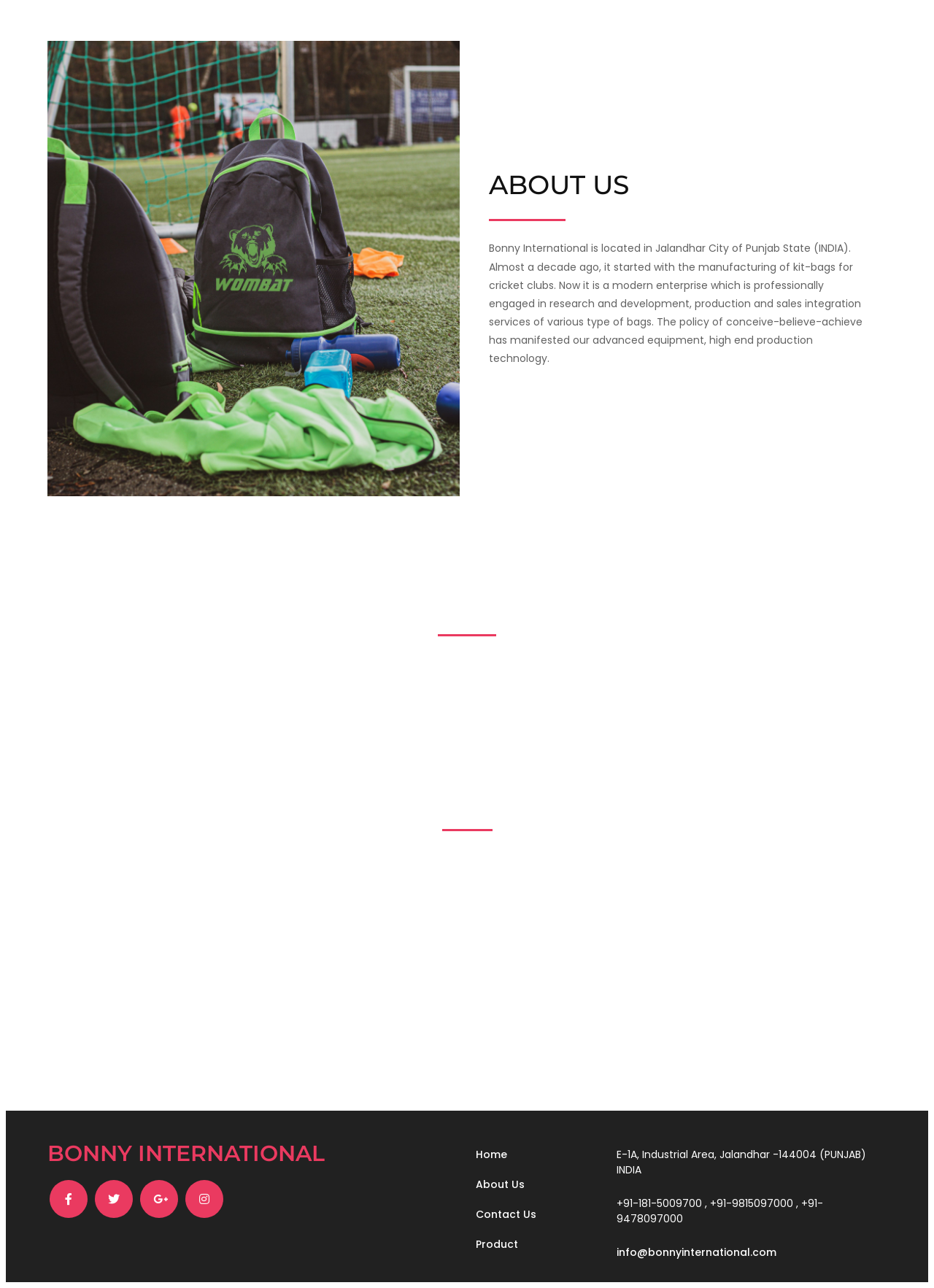From the screenshot, find the bounding box of the UI element matching this description: "Product". Supply the bounding box coordinates in the form [left, top, right, bottom], each a float between 0 and 1.

[0.51, 0.955, 0.644, 0.978]